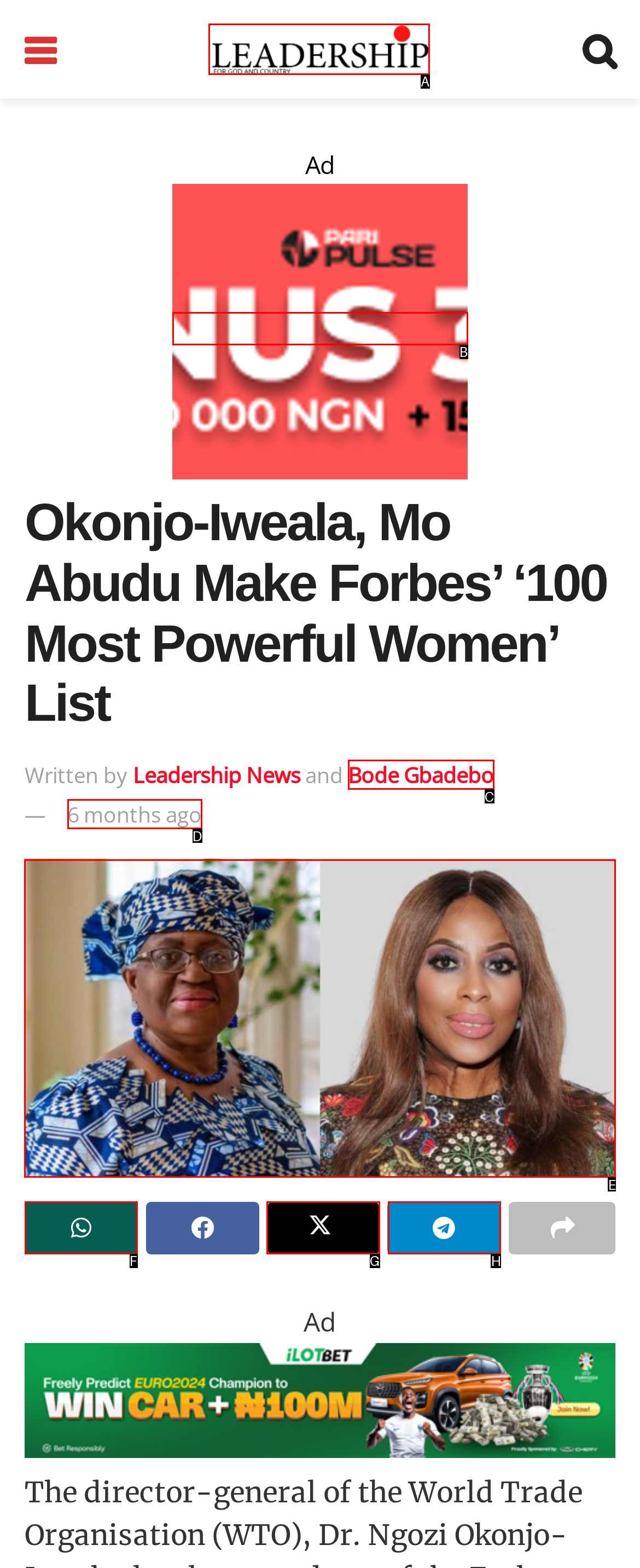Select the letter of the element you need to click to complete this task: View the 'Olympics' page
Answer using the letter from the specified choices.

E